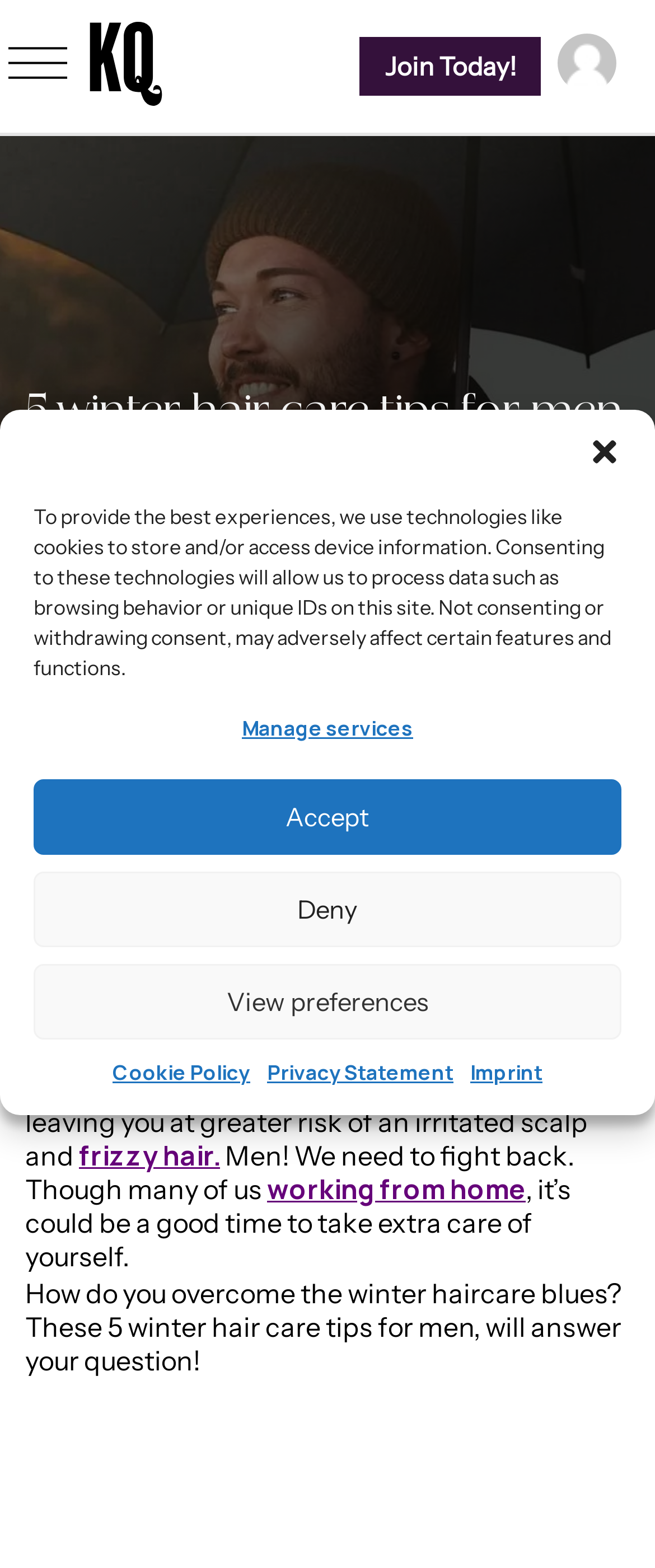Predict the bounding box coordinates of the UI element that matches this description: "working from home". The coordinates should be in the format [left, top, right, bottom] with each value between 0 and 1.

[0.408, 0.747, 0.803, 0.77]